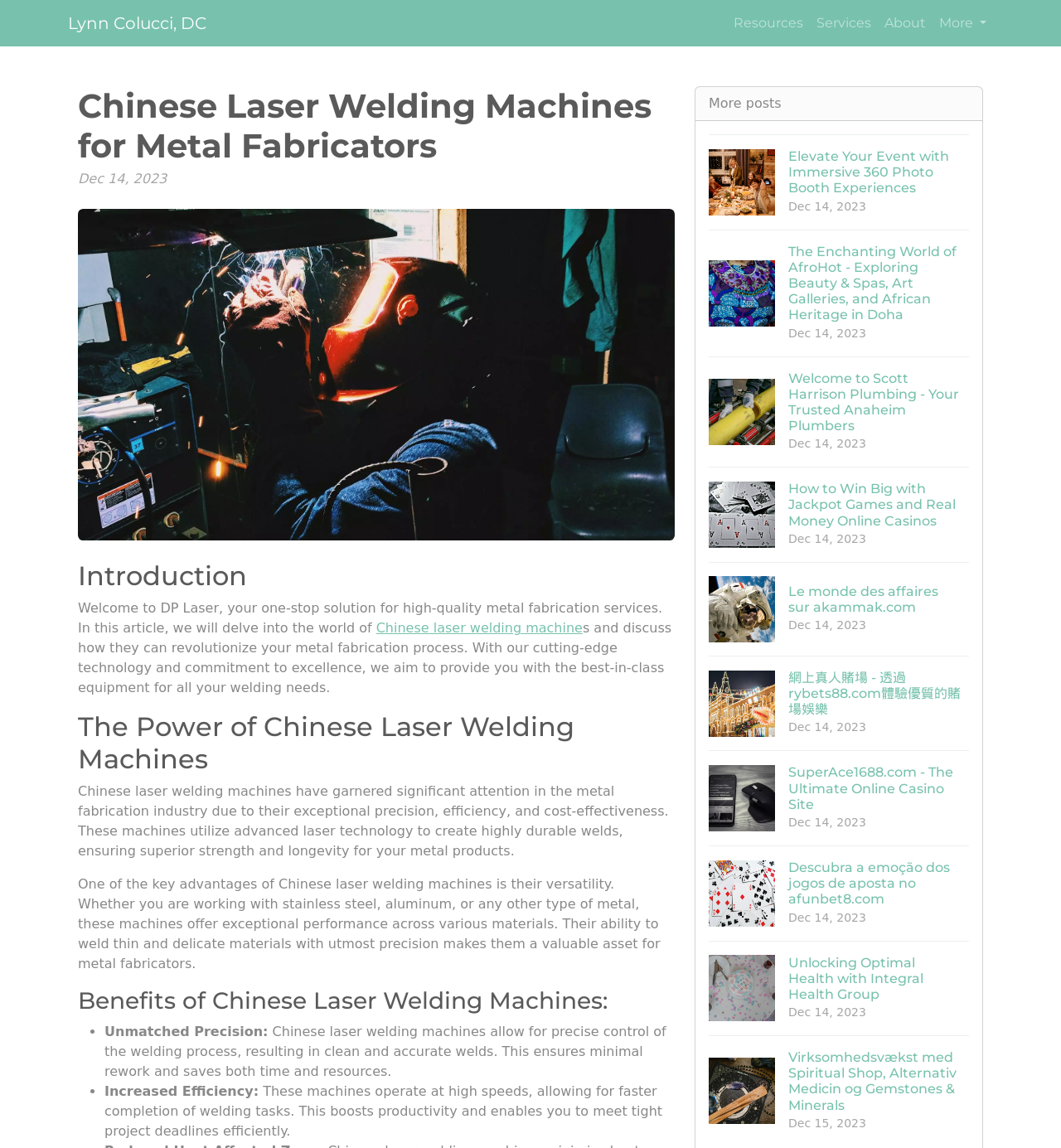What is the name of the company providing metal fabrication services?
Based on the image, provide a one-word or brief-phrase response.

DP Laser